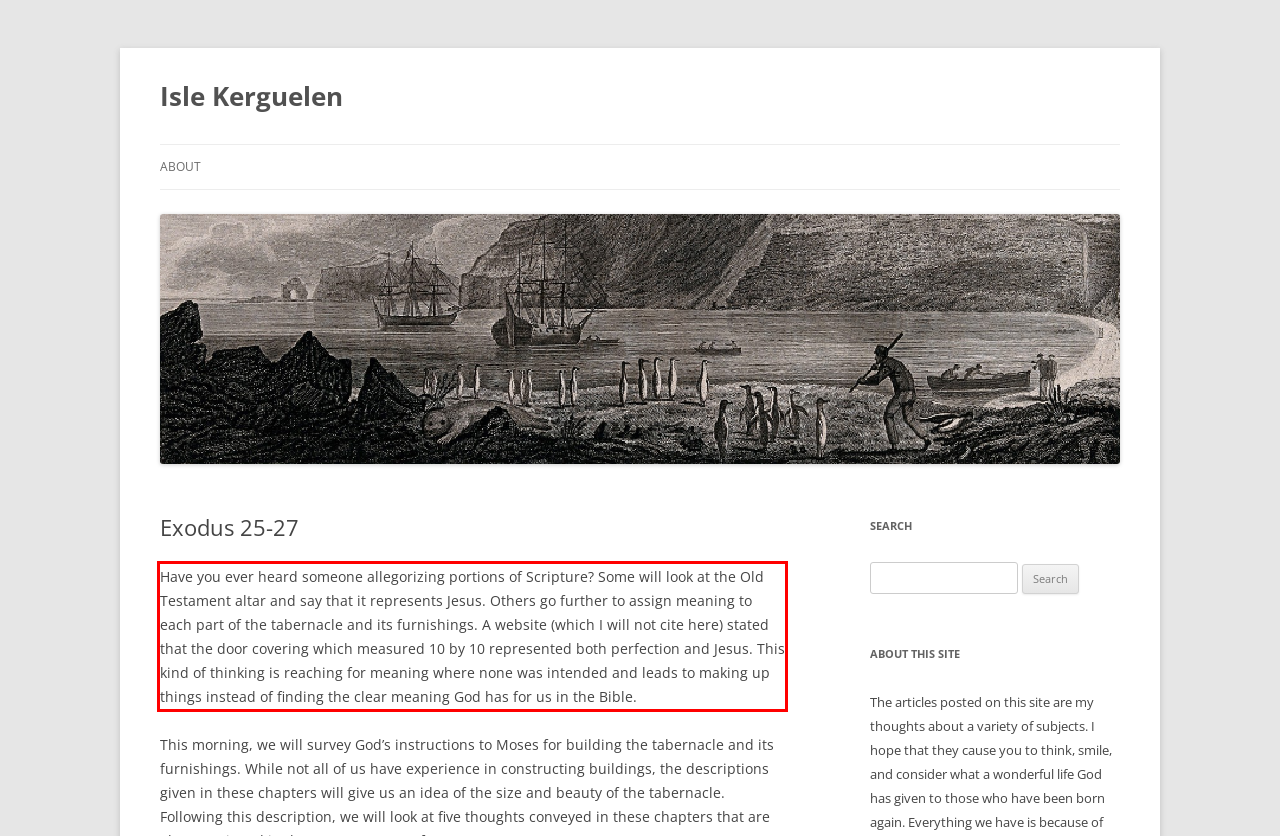Please analyze the screenshot of a webpage and extract the text content within the red bounding box using OCR.

Have you ever heard someone allegorizing portions of Scripture? Some will look at the Old Testament altar and say that it represents Jesus. Others go further to assign meaning to each part of the tabernacle and its furnishings. A website (which I will not cite here) stated that the door covering which measured 10 by 10 represented both perfection and Jesus. This kind of thinking is reaching for meaning where none was intended and leads to making up things instead of finding the clear meaning God has for us in the Bible.